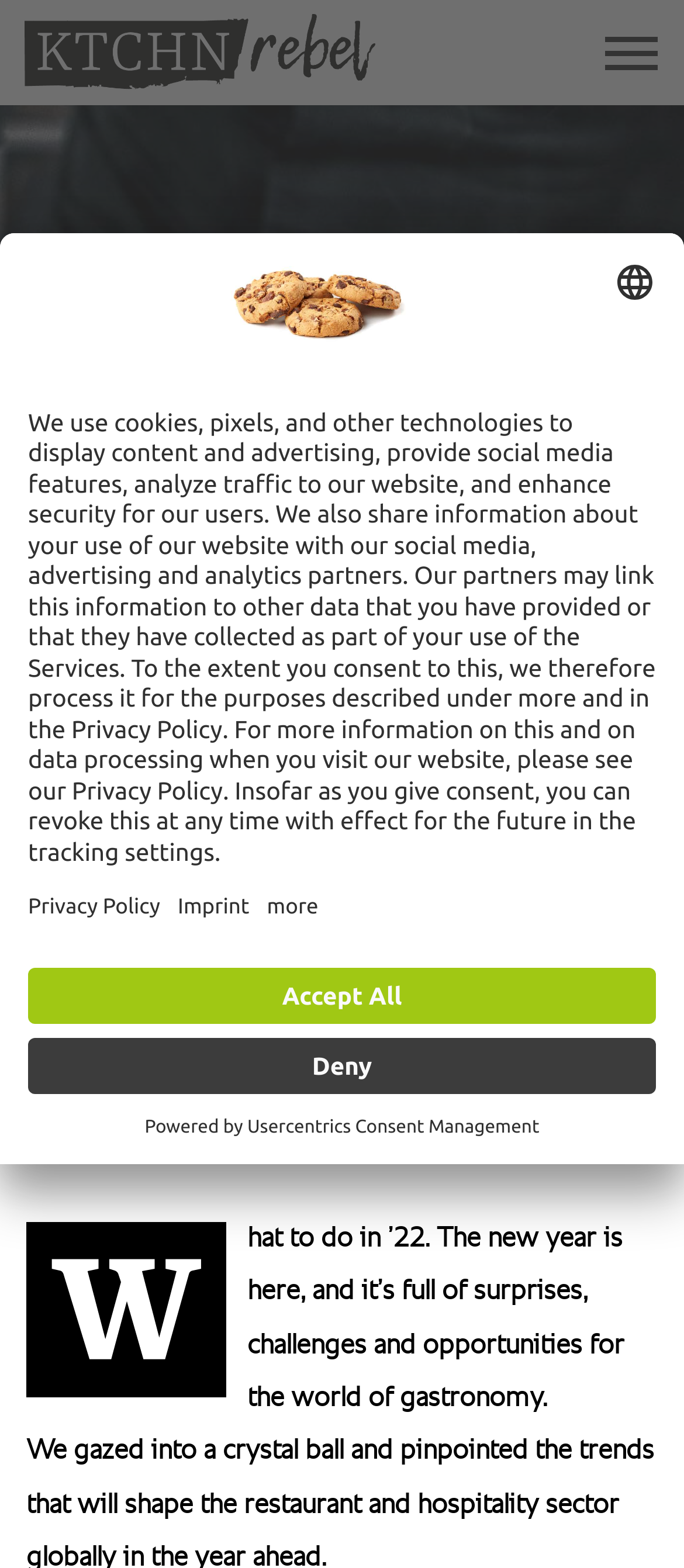Construct a comprehensive description capturing every detail on the webpage.

This webpage is about the top six foodservice tips for 2022. At the top left corner, there is a link to the website "www.ktchnrebel.com" accompanied by an image of the same website. On the top right side, there is a static text "IMAGE: ADOBESTOCK | MYKOLA". 

Below the image, there is a heading "Top six foodservice tips for 2022" followed by the author's name "ILONA MARX" and the date "Jan, 2022". The reading time of the article is 4 minutes. 

The main content of the webpage starts with a paragraph "What to do in ’22. The new year is here, and it’s full of surprises, challenges and opportunities for the world of gastronomy." 

On the bottom left side, there is a button "Open Privacy Settings". A dialog box is located below the top section, which contains a long text about the website's privacy policy and cookie usage. The dialog box has several buttons, including "Select language", "Open Privacy Policy", "Open Imprint", and "more". 

At the bottom of the webpage, there are three buttons: "Deny", "Accept All", and a link to "Usercentrics Consent Management" with the text "Powered by".